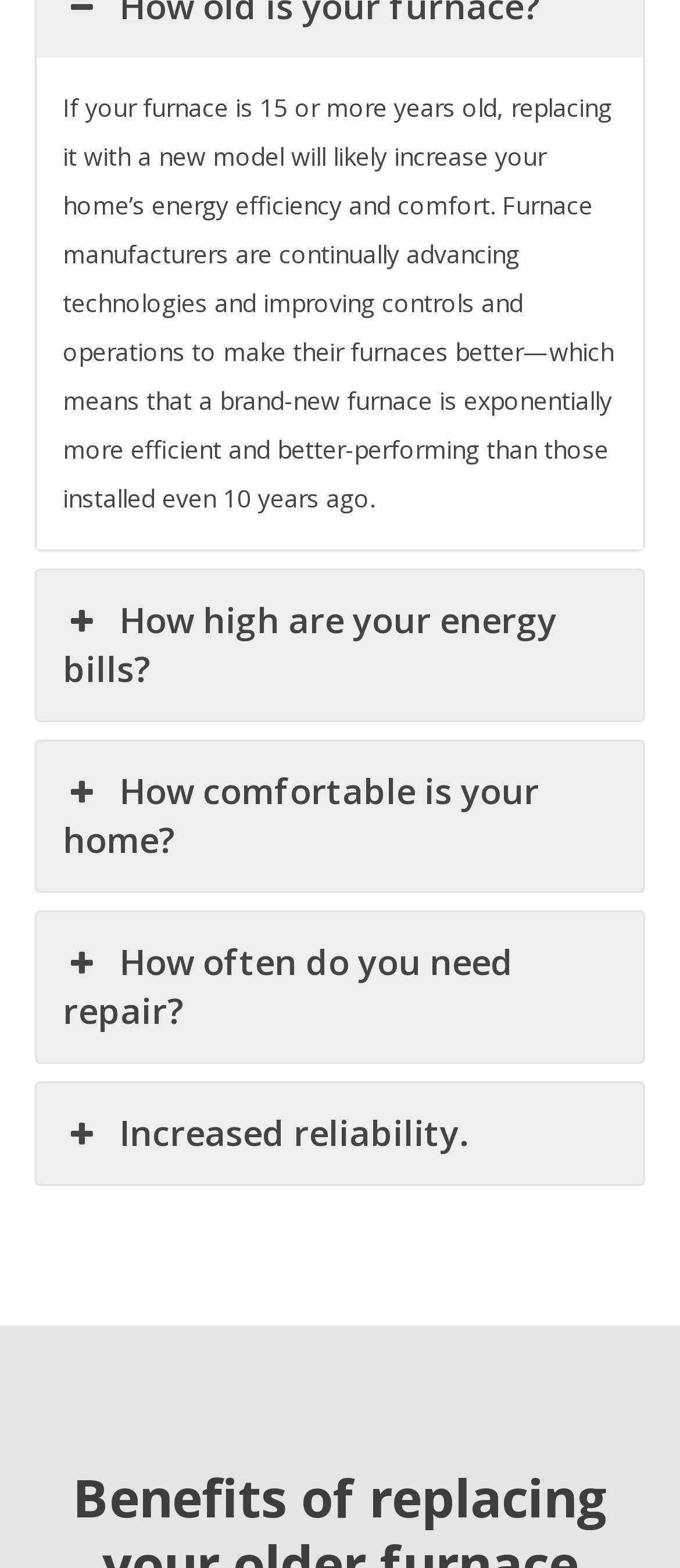Provide a short answer to the following question with just one word or phrase: What is the purpose of replacing an old furnace?

Increase energy efficiency and comfort